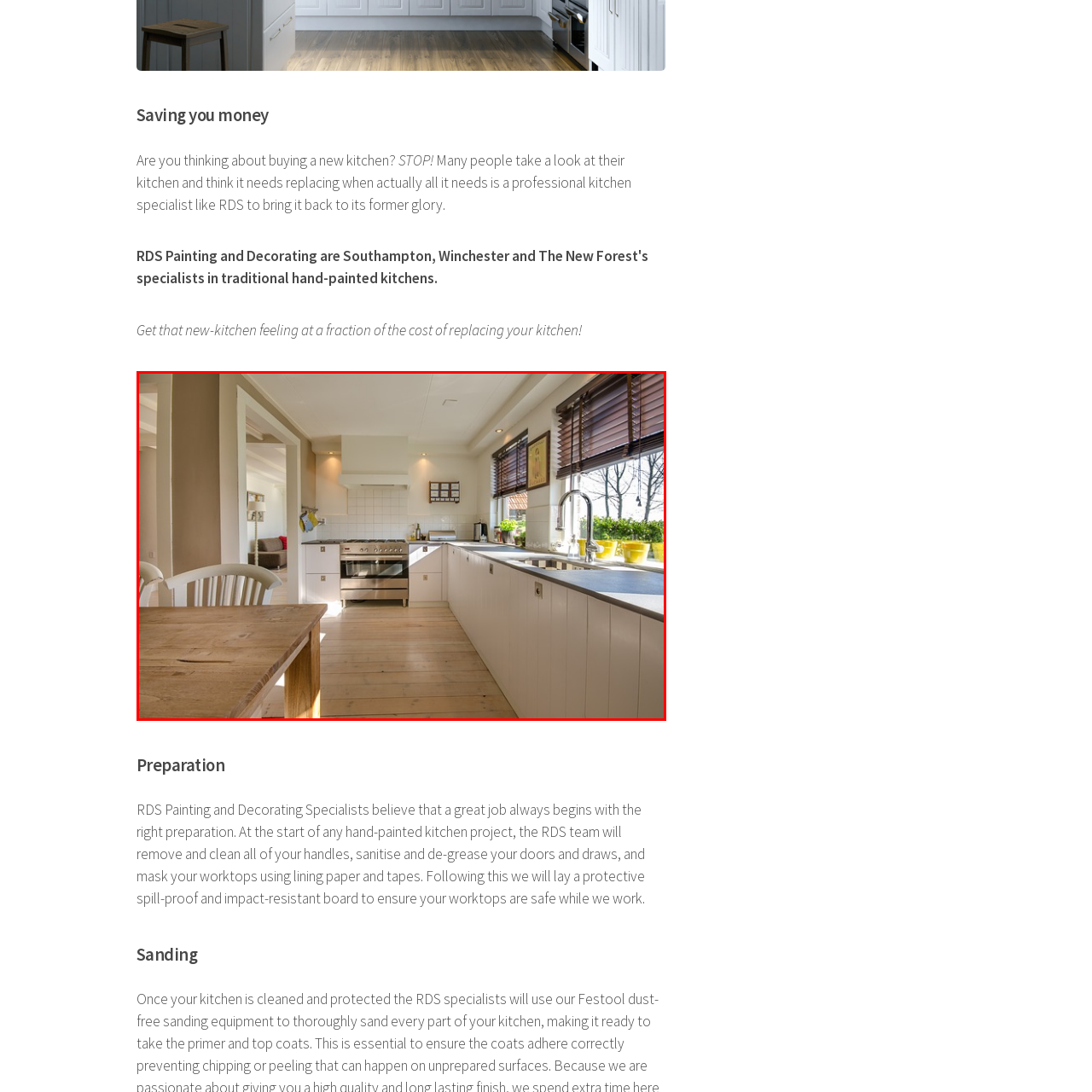What is the purpose of the potted plants on the windowsill?
Direct your attention to the image encased in the red bounding box and answer the question thoroughly, relying on the visual data provided.

The caption states that the potted plants on the windowsill 'bring a touch of greenery, further brightening the environment', which suggests that their purpose is to add a natural and calming element to the kitchen space.